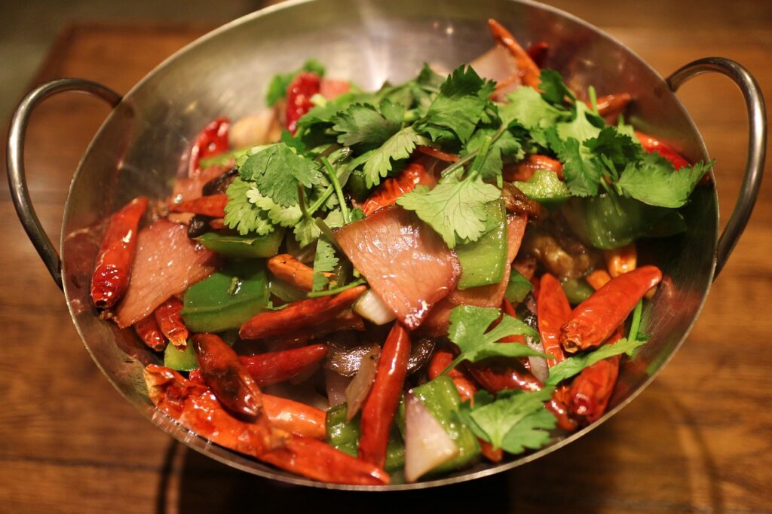What vitamins are red chillies packed with?
Provide an in-depth and detailed answer to the question.

According to the caption, red chillies are packed with essential vitamins, including A, C, and K, which contribute positively to health.